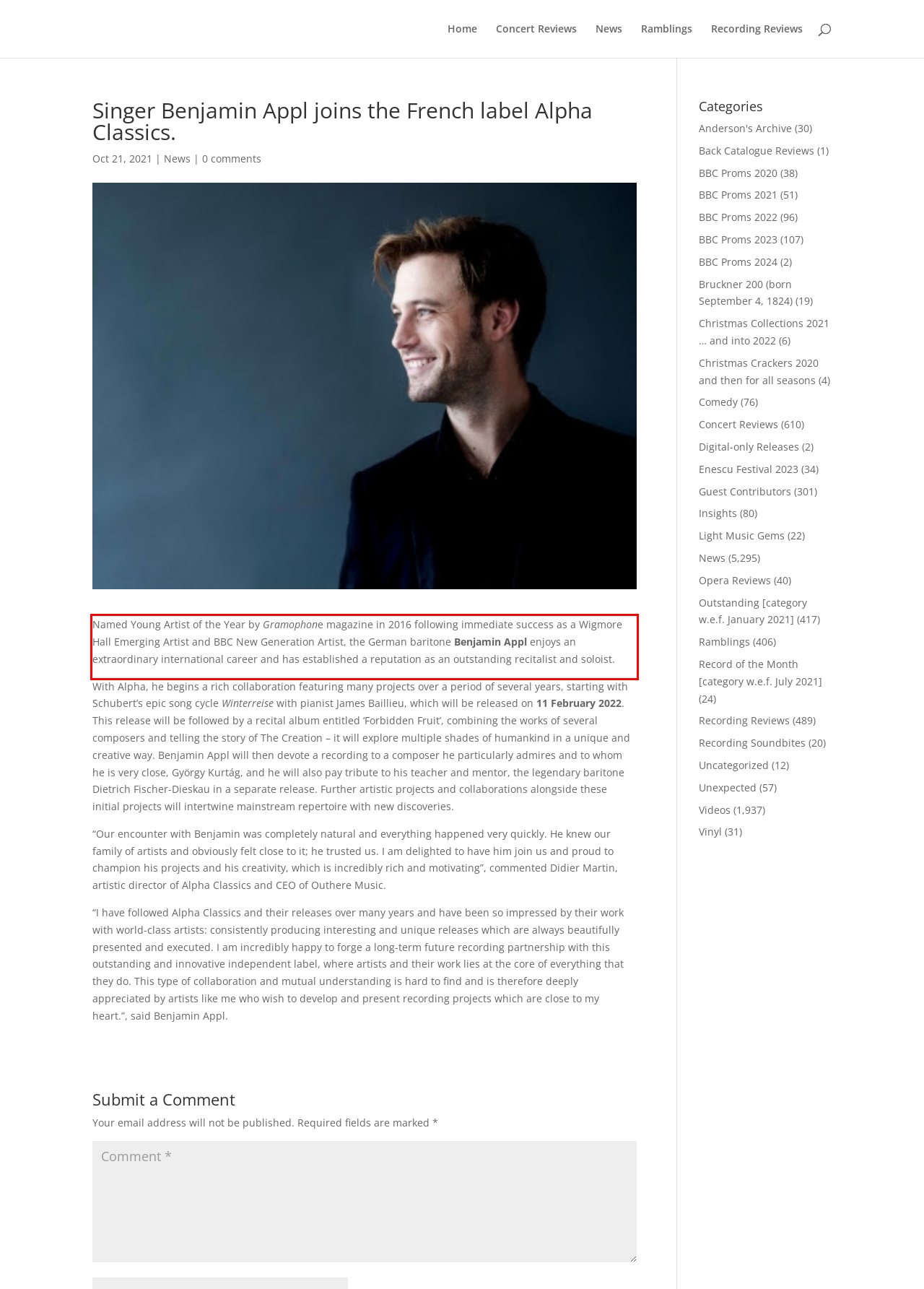Please extract the text content within the red bounding box on the webpage screenshot using OCR.

Named Young Artist of the Year by Gramophone magazine in 2016 following immediate success as a Wigmore Hall Emerging Artist and BBC New Generation Artist, the German baritone Benjamin Appl enjoys an extraordinary international career and has established a reputation as an outstanding recitalist and soloist.